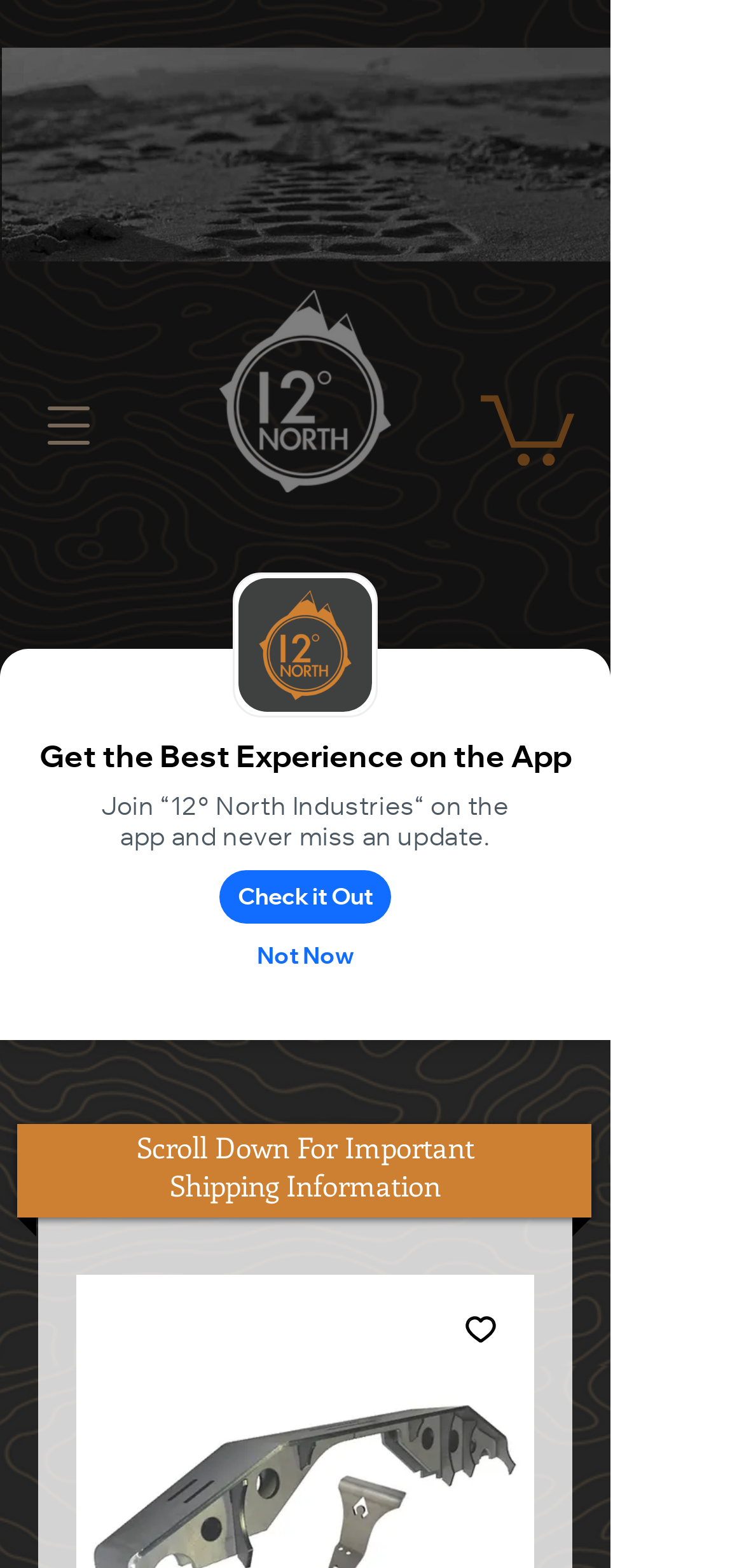Give the bounding box coordinates for the element described as: "ㅤㅤCheck it Outㅤㅤ".

[0.295, 0.555, 0.525, 0.589]